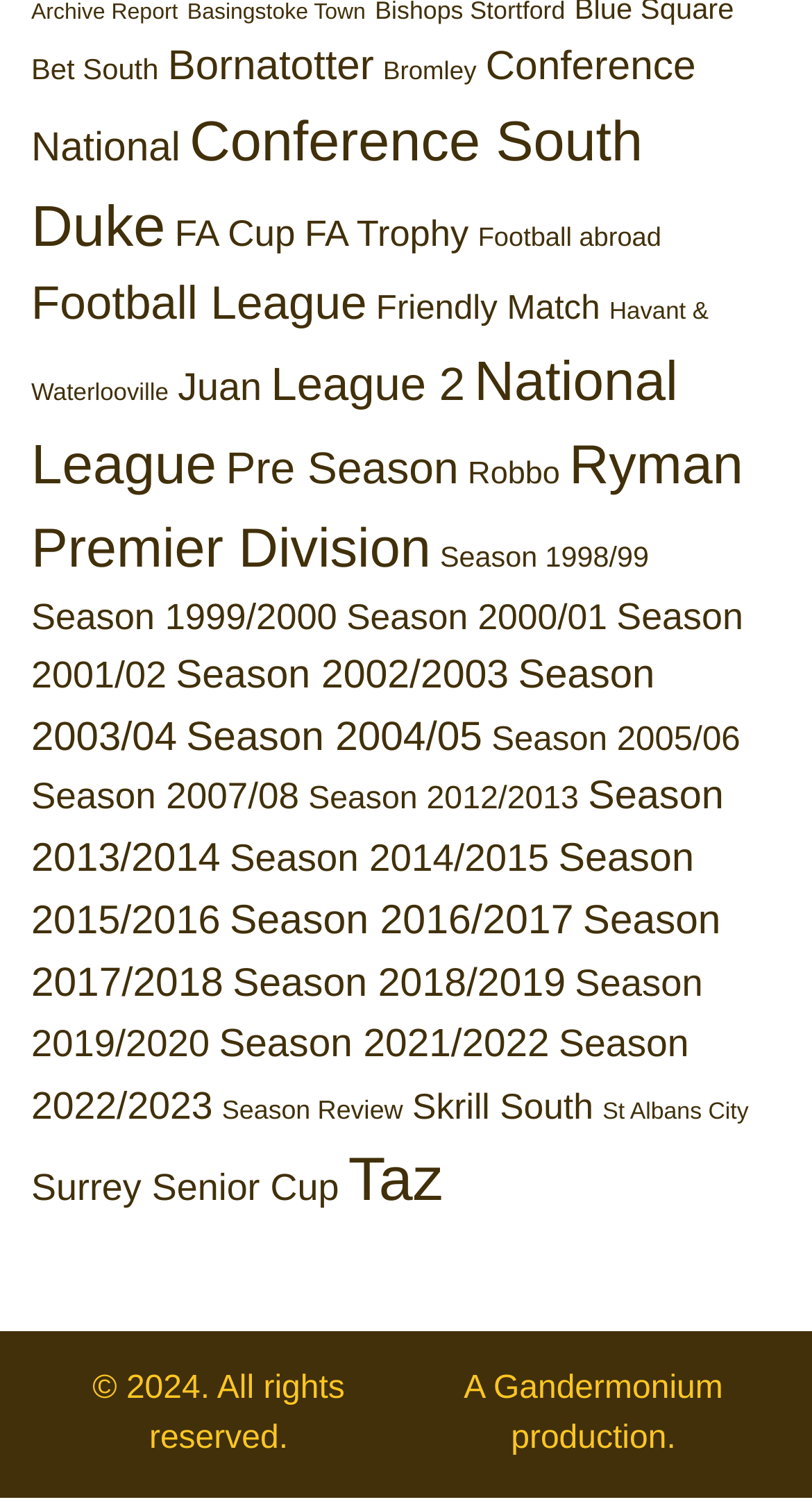Please specify the bounding box coordinates of the area that should be clicked to accomplish the following instruction: "Explore Bornatotter". The coordinates should consist of four float numbers between 0 and 1, i.e., [left, top, right, bottom].

[0.207, 0.029, 0.46, 0.06]